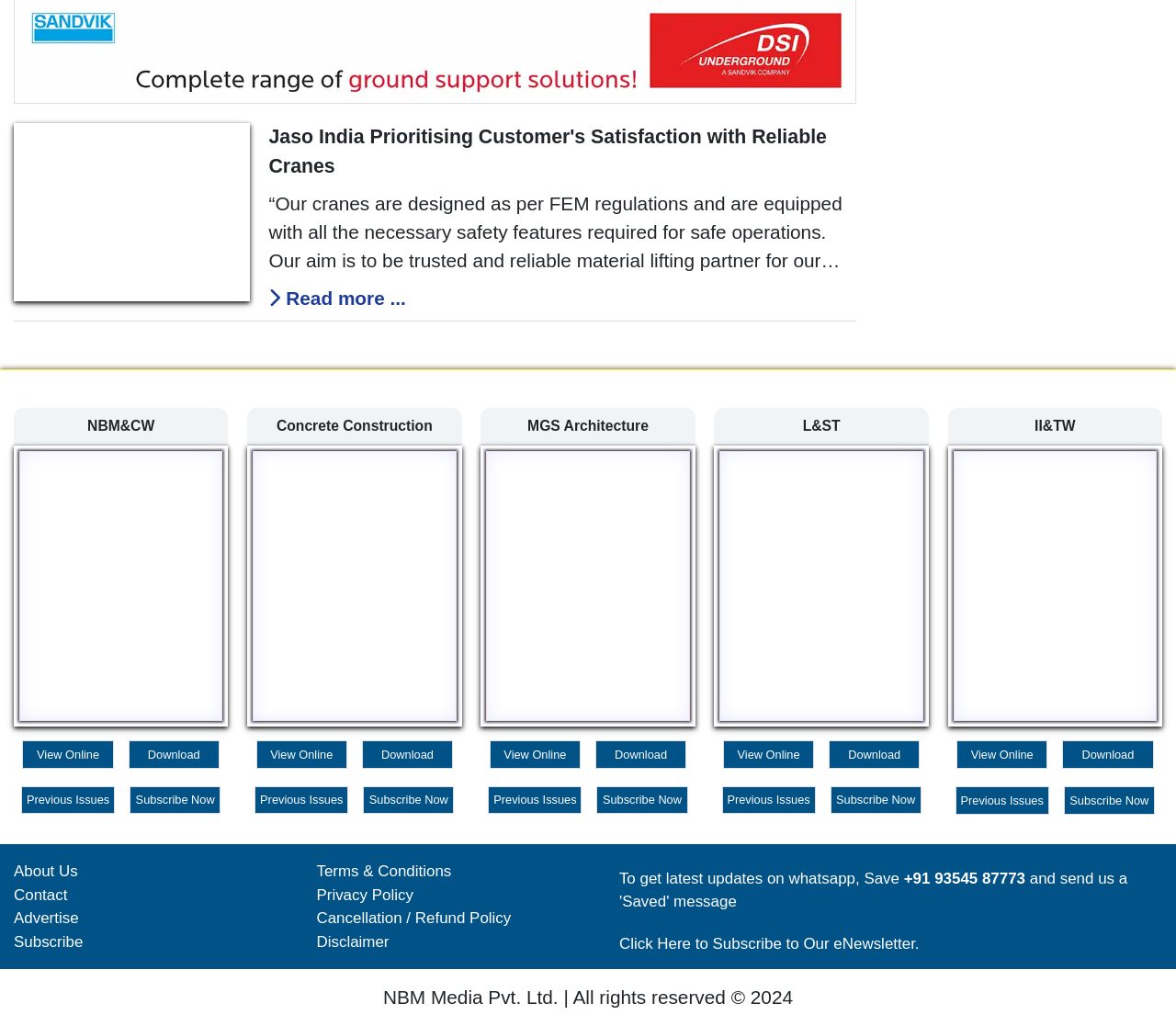Provide the bounding box coordinates for the area that should be clicked to complete the instruction: "Read more about Jaso India".

[0.228, 0.281, 0.345, 0.301]